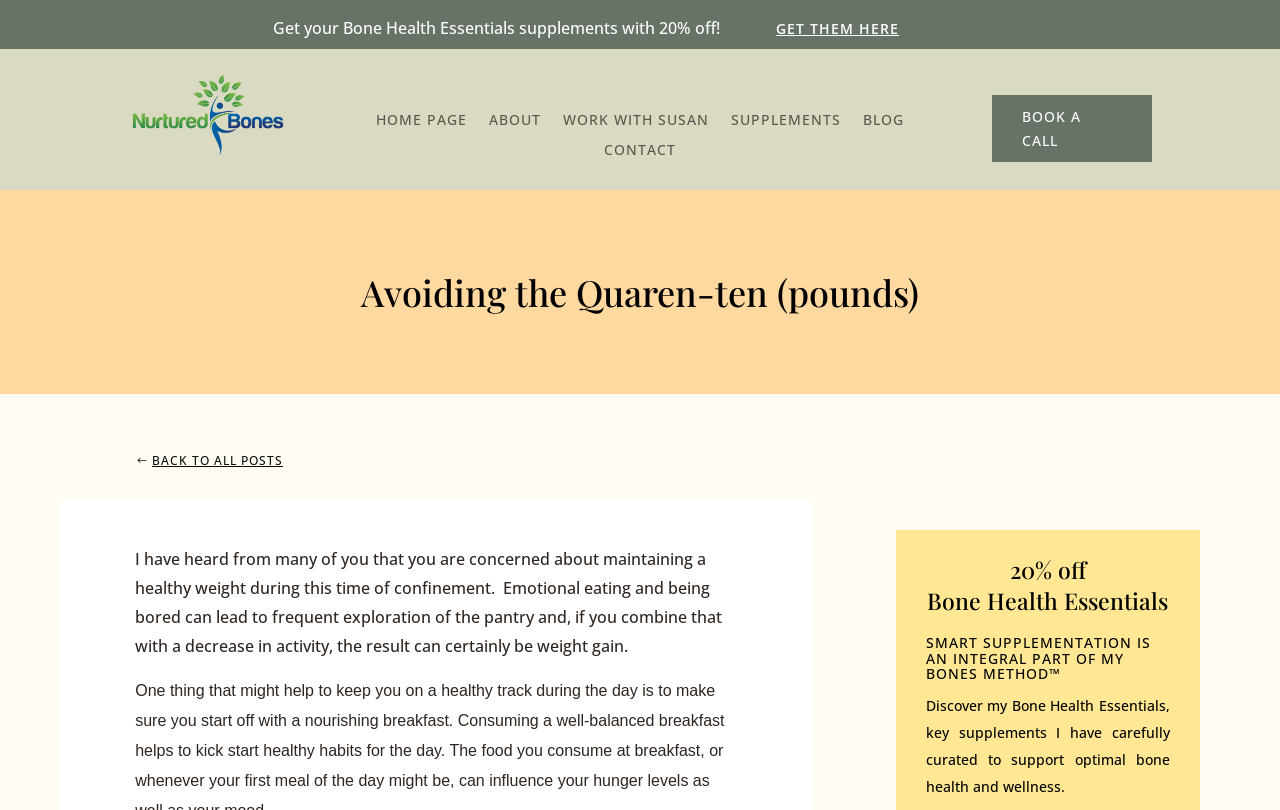Please provide a comprehensive response to the question below by analyzing the image: 
What is the name of the method mentioned on the webpage?

The method is mentioned in the heading 'SMART SUPPLEMENTATION IS AN INTEGRAL PART OF MY BONES METHOD™' which suggests that the method is called BONES METHOD.